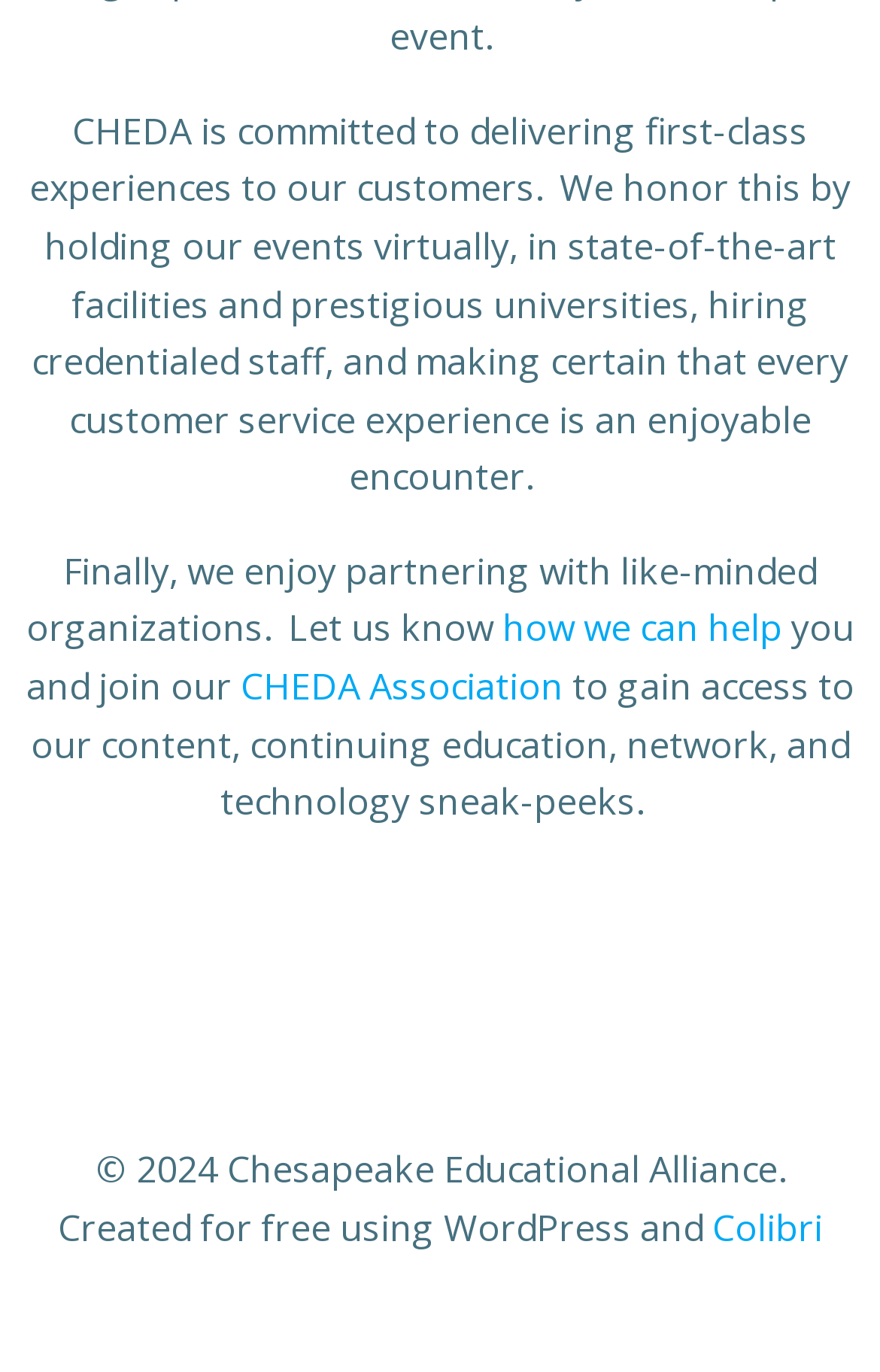Show the bounding box coordinates for the HTML element described as: "CHEDA Association".

[0.273, 0.482, 0.64, 0.518]